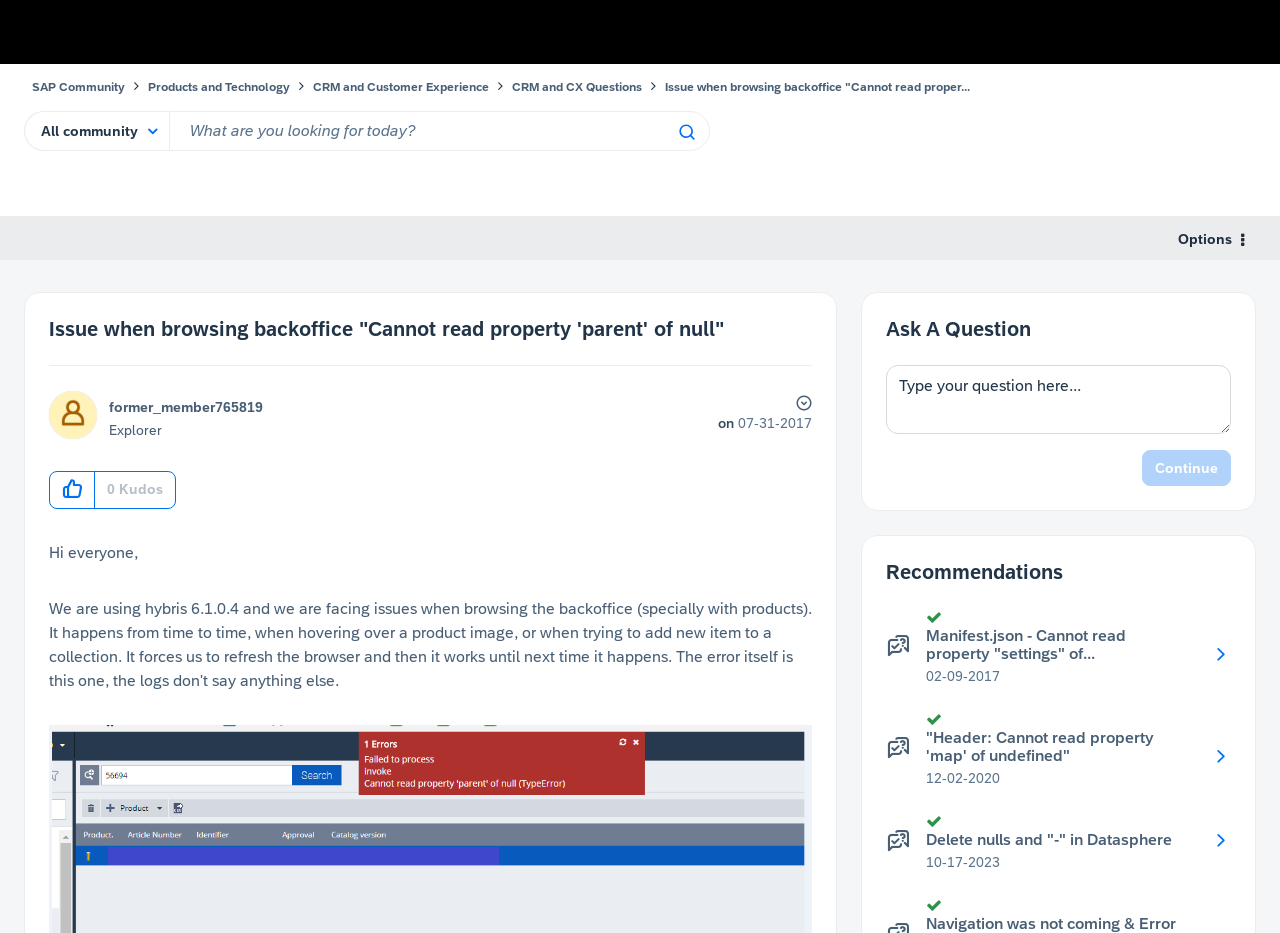Review the image closely and give a comprehensive answer to the question: What is the name of the community?

The name of the community can be found in the navigation breadcrumbs at the top of the page, where it says 'SAP Community'.